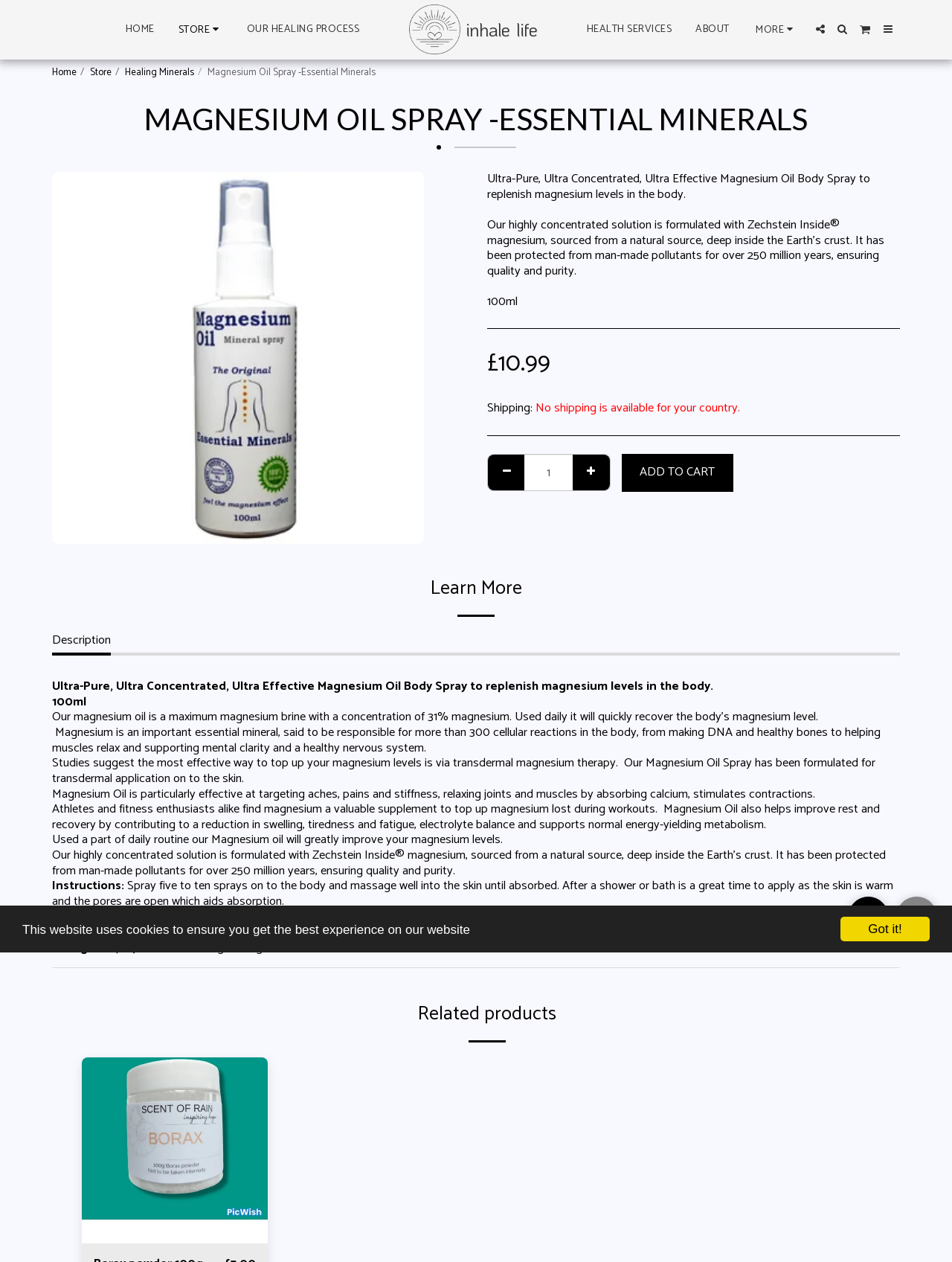Respond to the question below with a concise word or phrase:
What is the price of the Magnesium Oil Spray?

£10.99